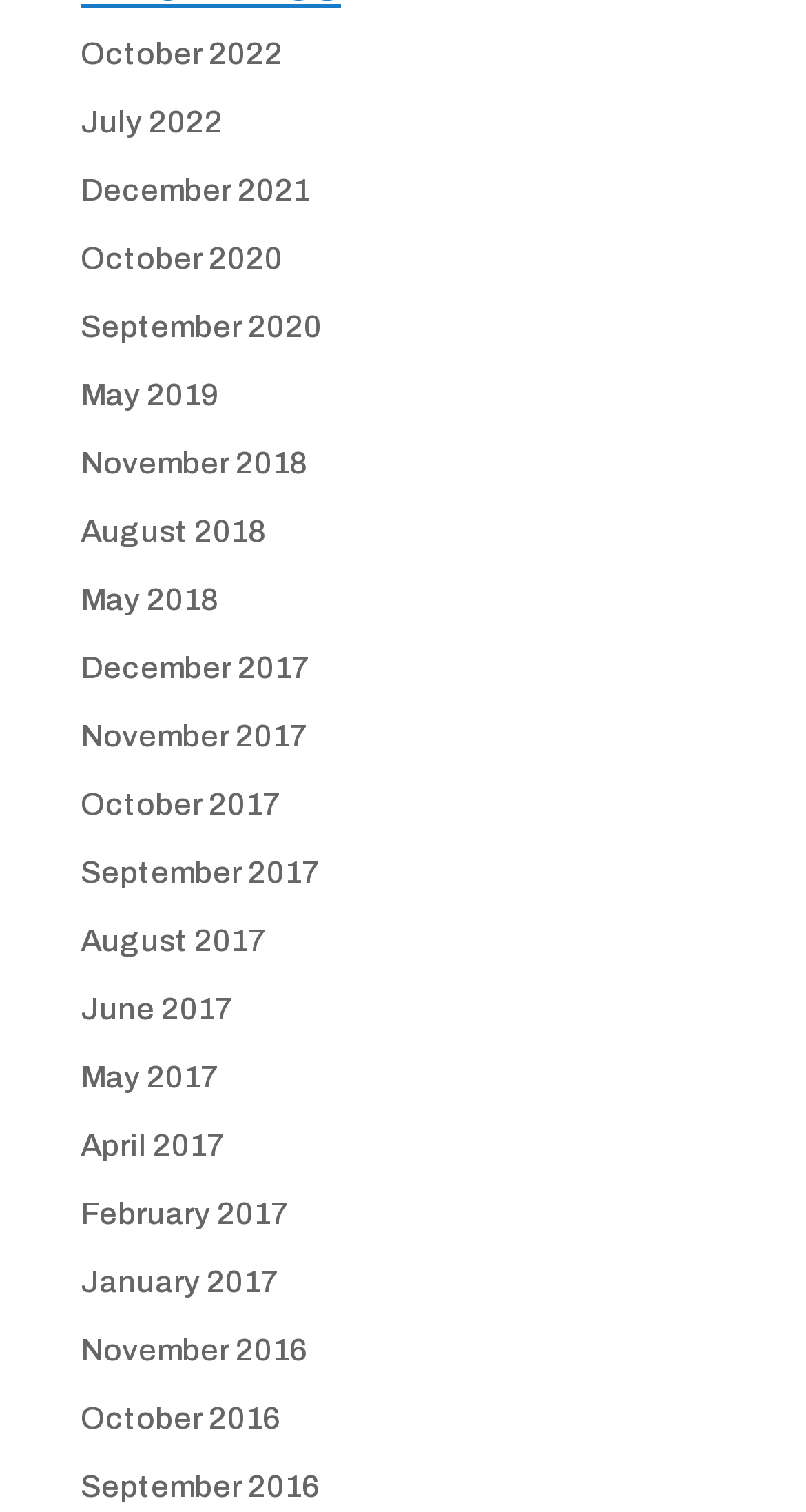Find the bounding box coordinates for the area you need to click to carry out the instruction: "view September 2020". The coordinates should be four float numbers between 0 and 1, indicated as [left, top, right, bottom].

[0.1, 0.204, 0.4, 0.226]